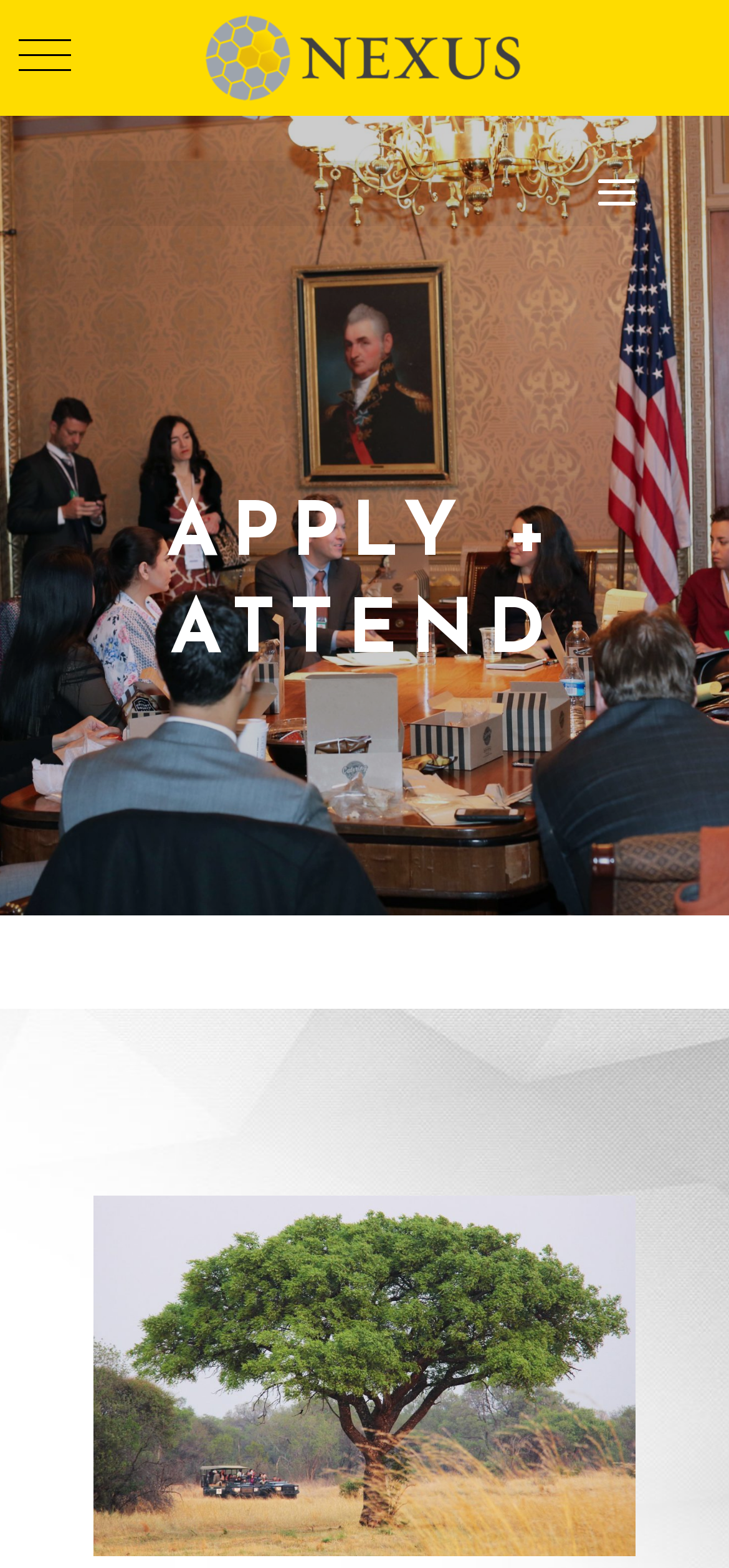Provide the text content of the webpage's main heading.

APPLY + ATTEND